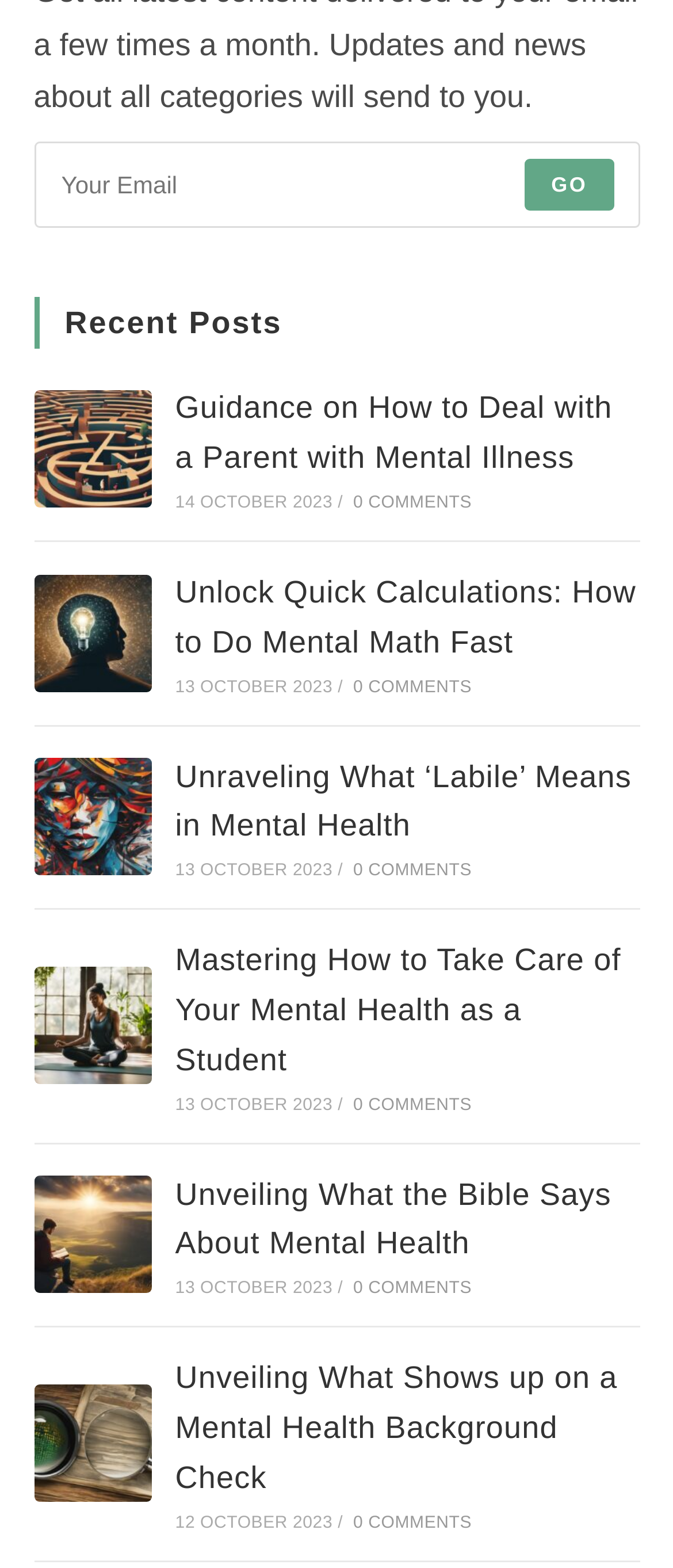Can you identify the bounding box coordinates of the clickable region needed to carry out this instruction: 'View Unlock Quick Calculations: How to Do Mental Math Fast'? The coordinates should be four float numbers within the range of 0 to 1, stated as [left, top, right, bottom].

[0.05, 0.366, 0.224, 0.441]